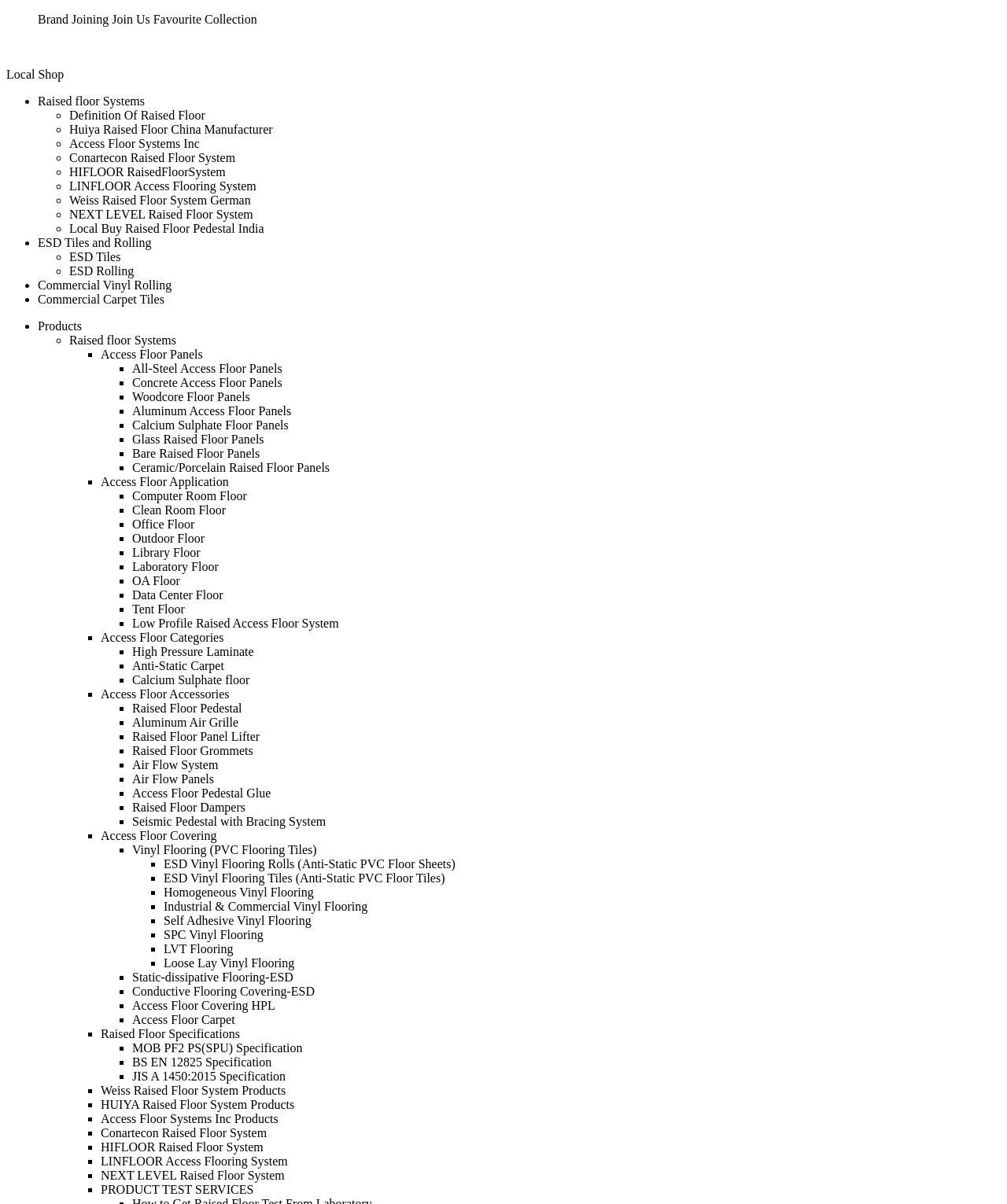Please specify the bounding box coordinates for the clickable region that will help you carry out the instruction: "Explore 'Products'".

[0.038, 0.265, 0.081, 0.276]